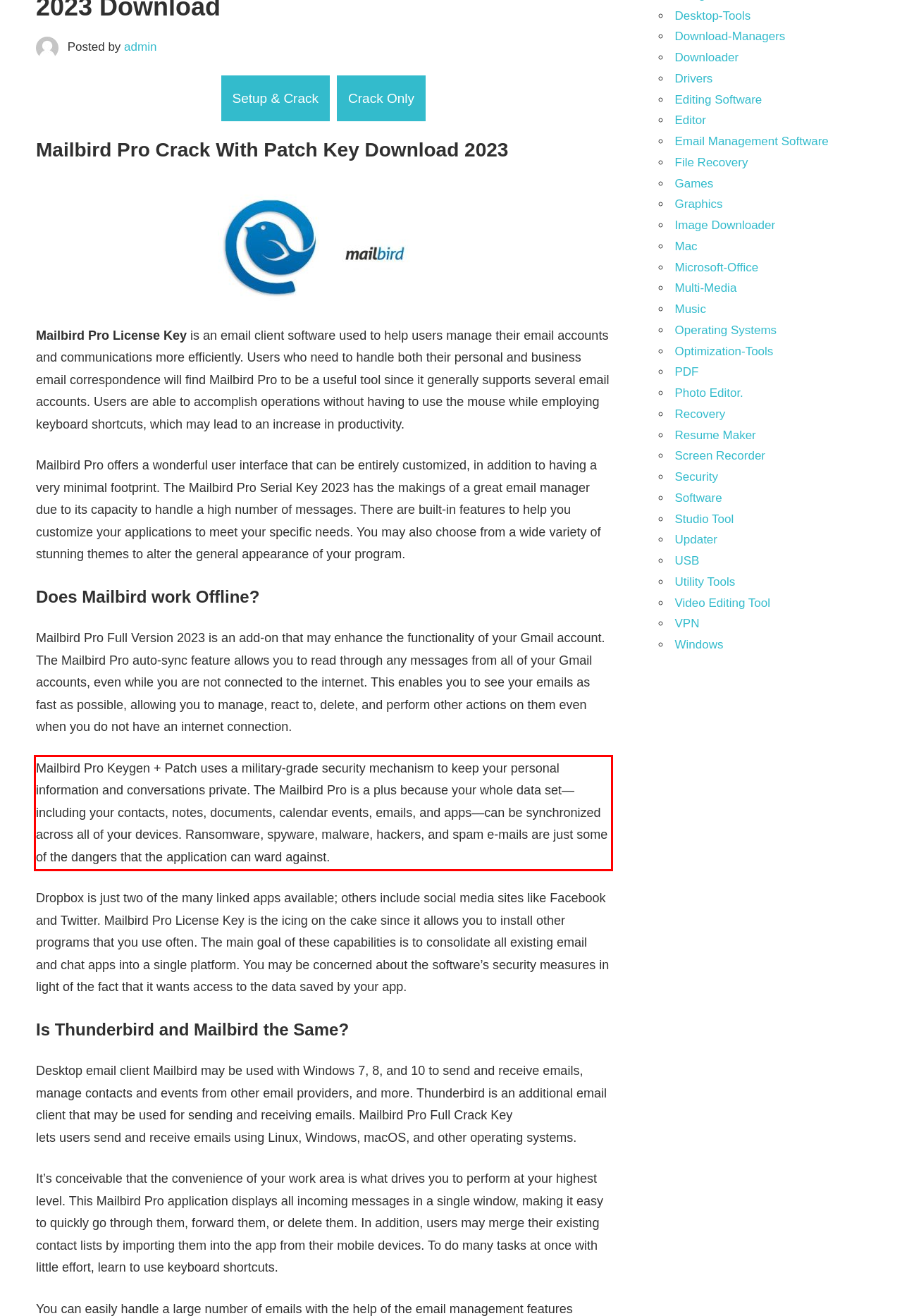You have a screenshot with a red rectangle around a UI element. Recognize and extract the text within this red bounding box using OCR.

Mailbird Pro Keygen + Patch uses a military-grade security mechanism to keep your personal information and conversations private. The Mailbird Pro is a plus because your whole data set—including your contacts, notes, documents, calendar events, emails, and apps—can be synchronized across all of your devices. Ransomware, spyware, malware, hackers, and spam e-mails are just some of the dangers that the application can ward against.